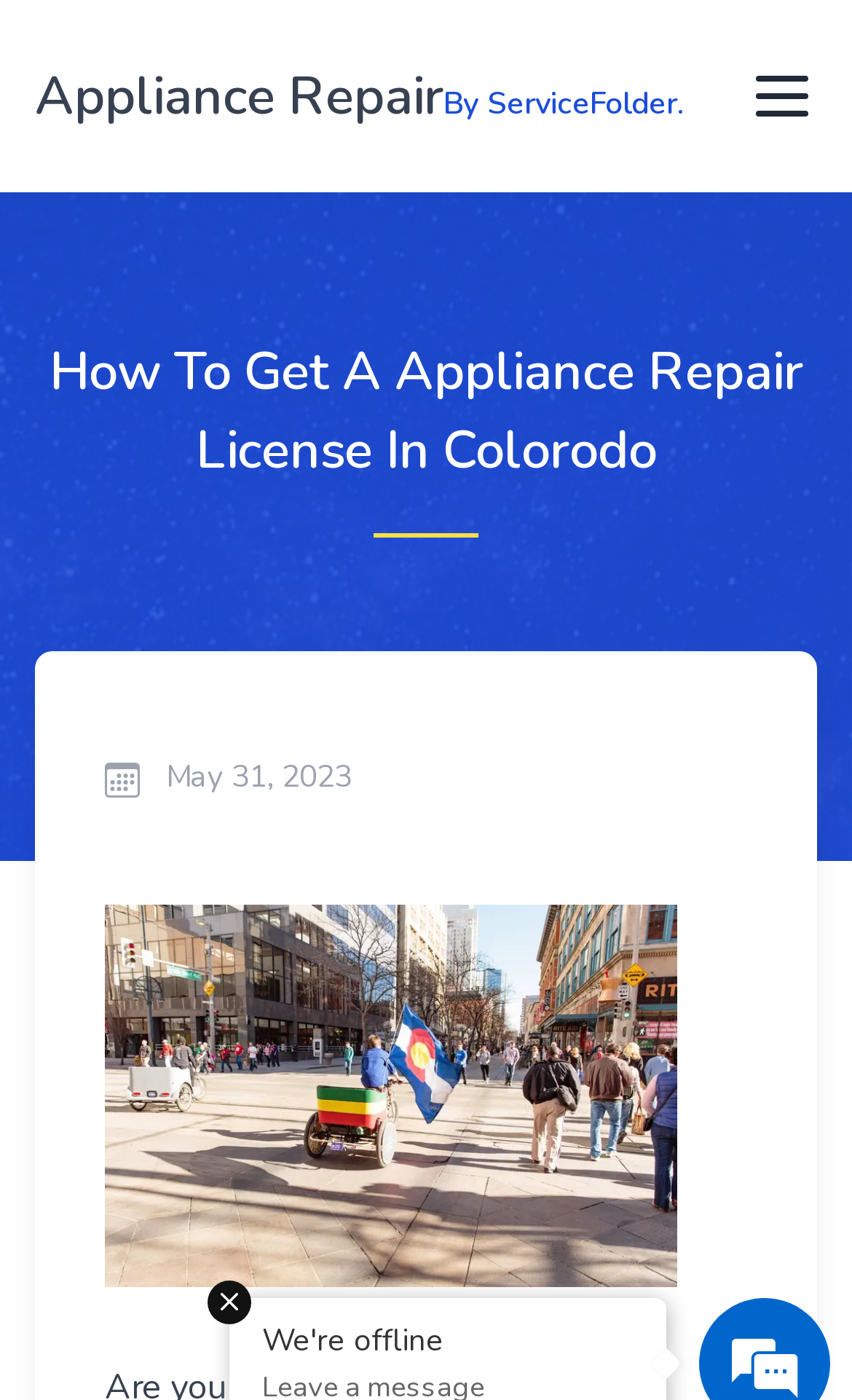Generate the title text from the webpage.

How To Get A Appliance Repair License In Colorodo